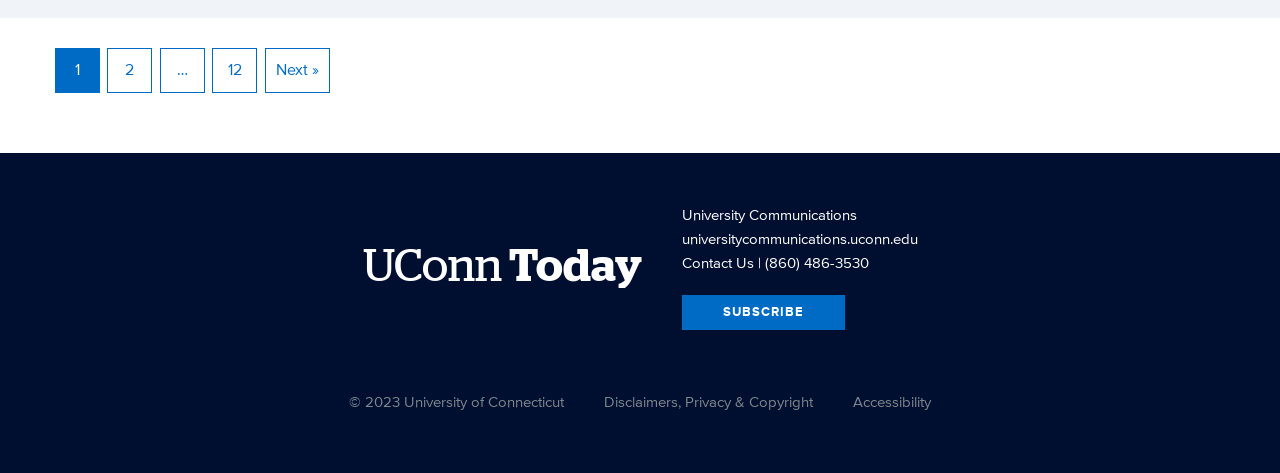Please respond in a single word or phrase: 
What is the name of the department?

University Communications